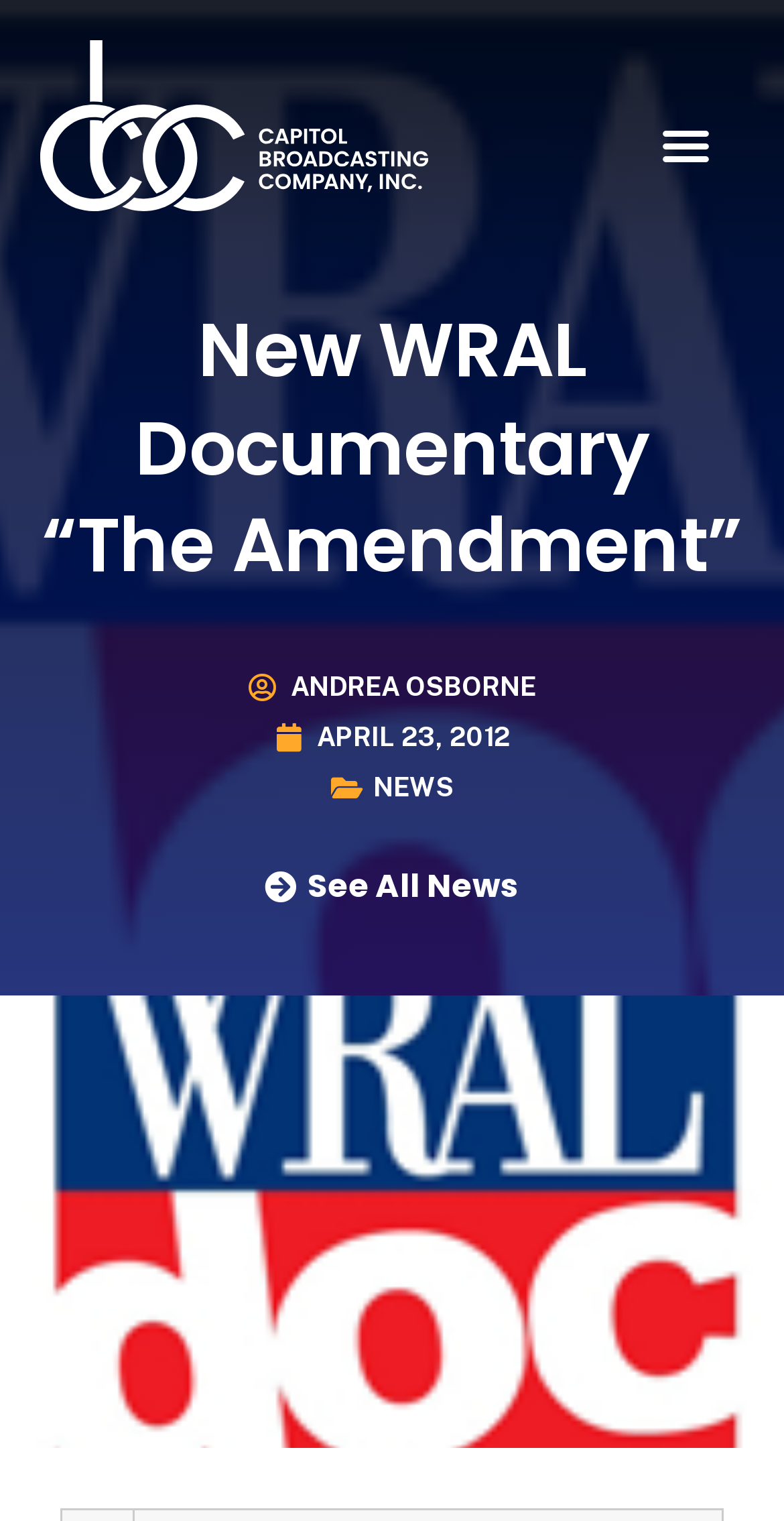From the given element description: "Andrea Osborne", find the bounding box for the UI element. Provide the coordinates as four float numbers between 0 and 1, in the order [left, top, right, bottom].

[0.317, 0.443, 0.683, 0.461]